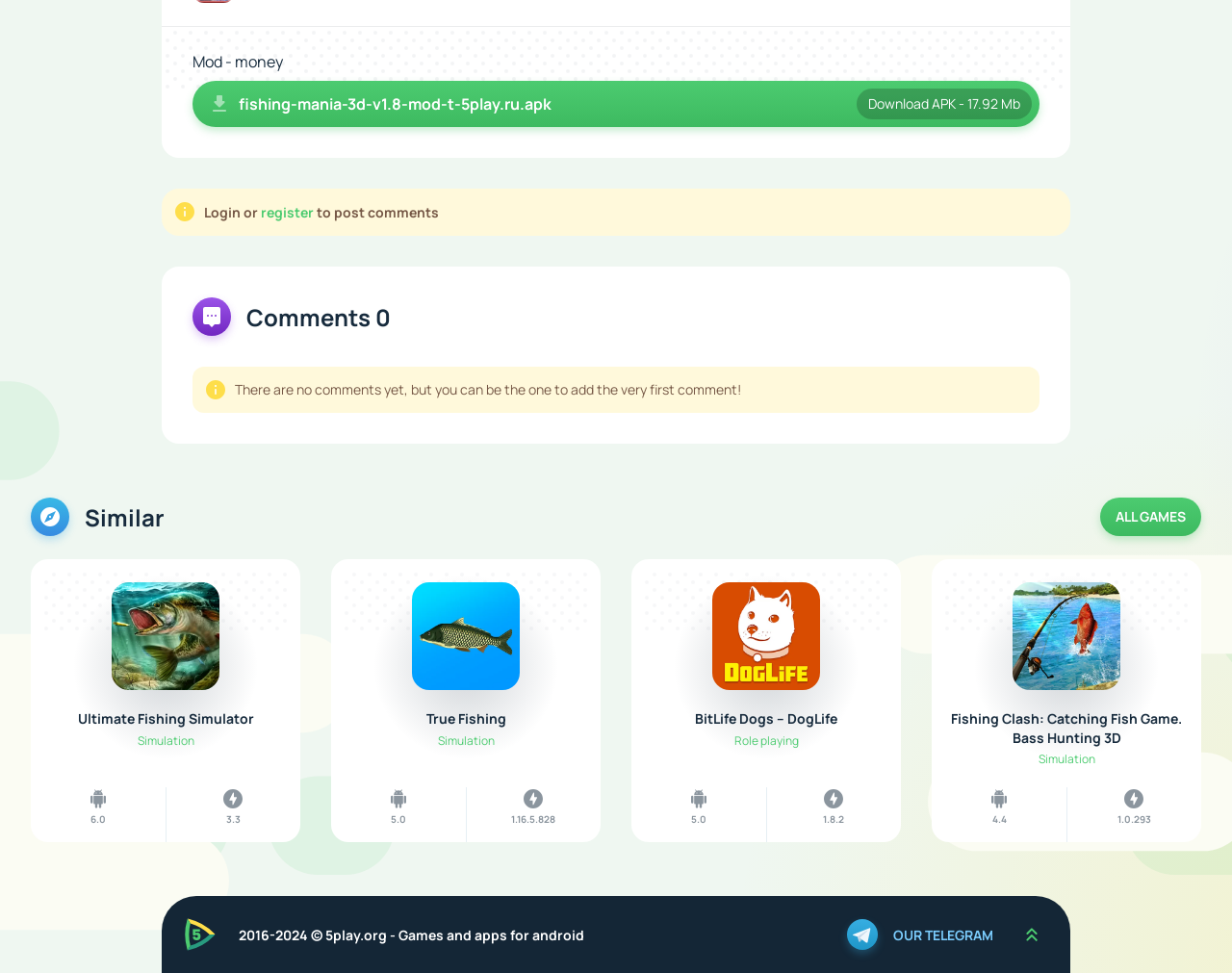Pinpoint the bounding box coordinates of the area that should be clicked to complete the following instruction: "Visit 5play". The coordinates must be given as four float numbers between 0 and 1, i.e., [left, top, right, bottom].

[0.144, 0.937, 0.181, 0.984]